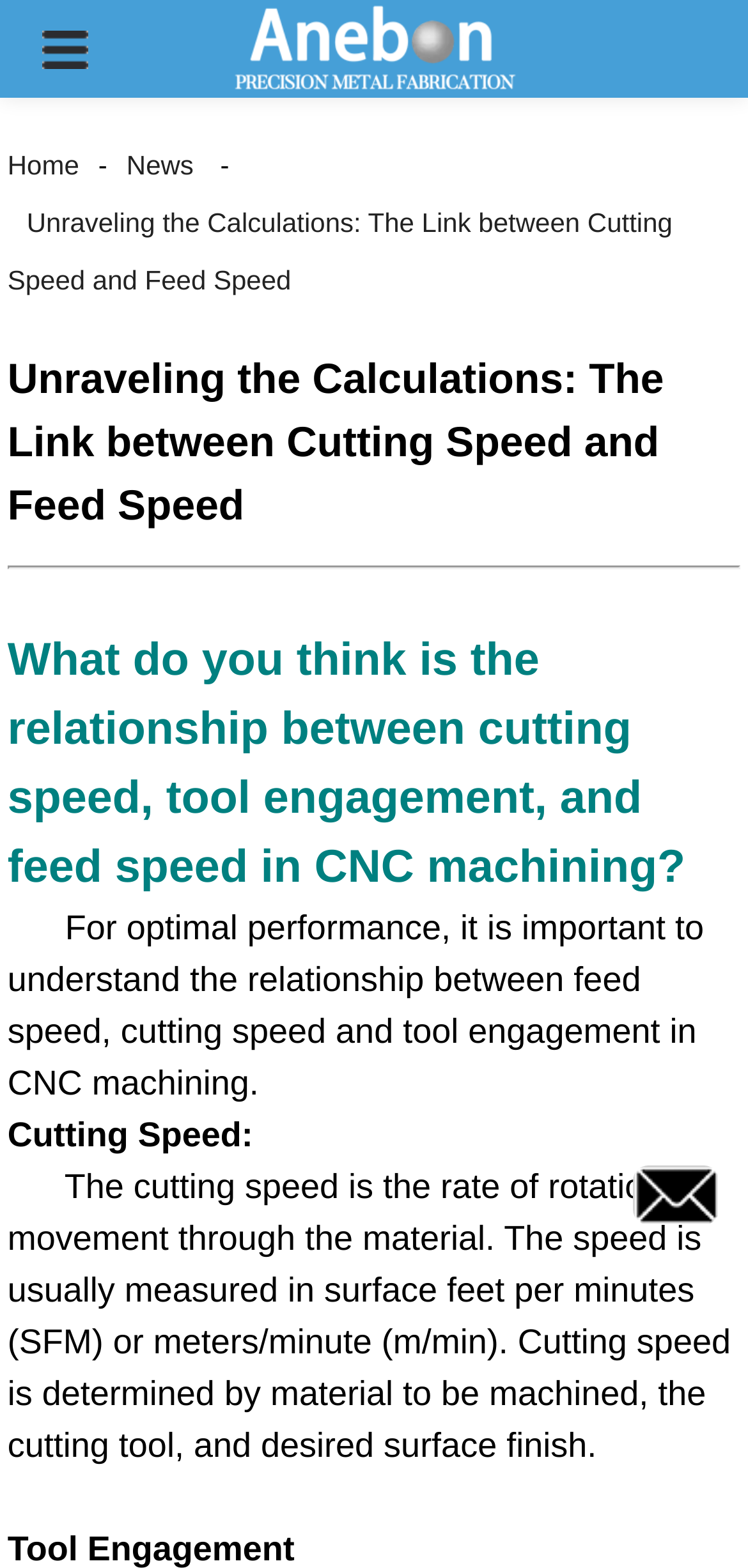Identify and provide the title of the webpage.

Unraveling the Calculations: The Link between Cutting Speed and Feed Speed